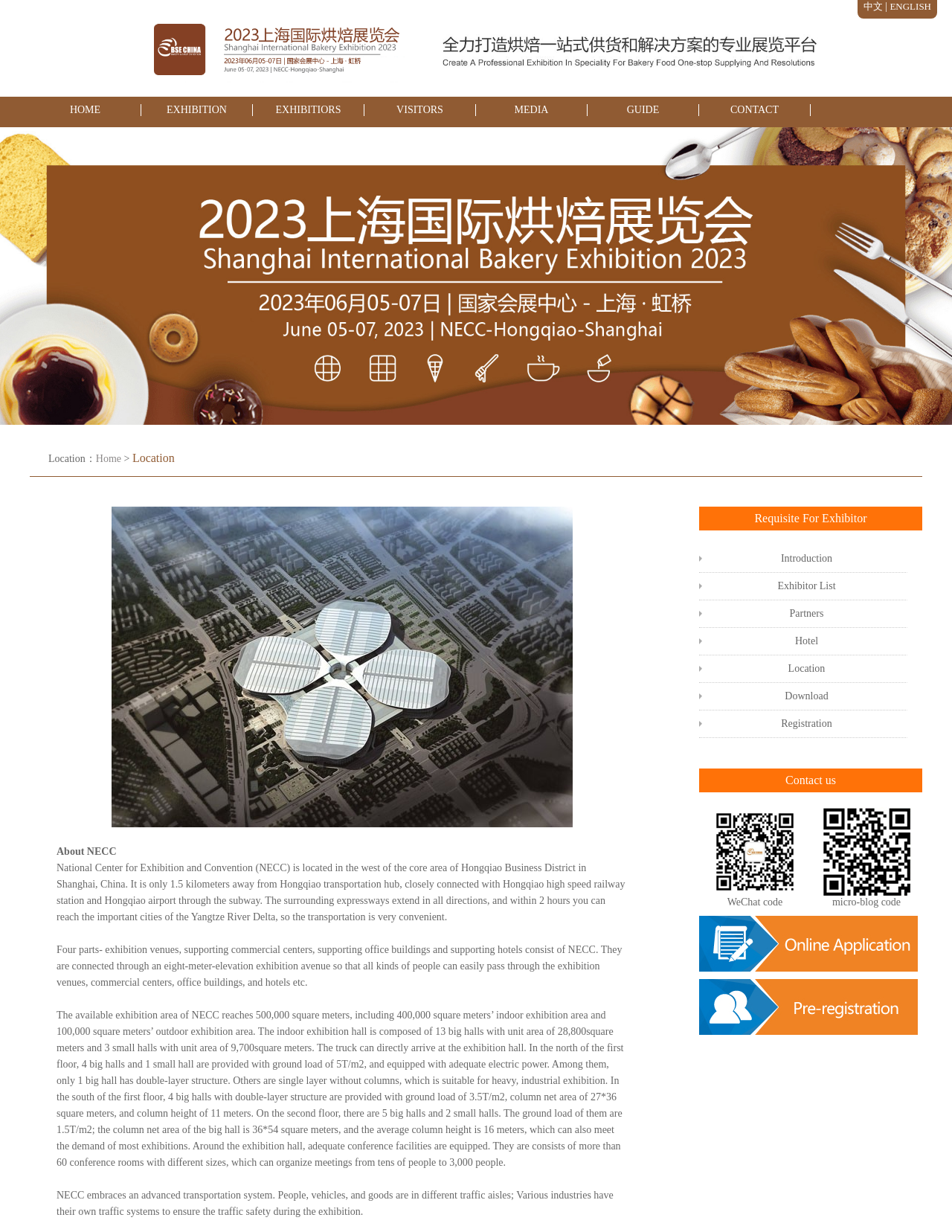Could you locate the bounding box coordinates for the section that should be clicked to accomplish this task: "View EXHIBITION information".

[0.148, 0.085, 0.266, 0.094]